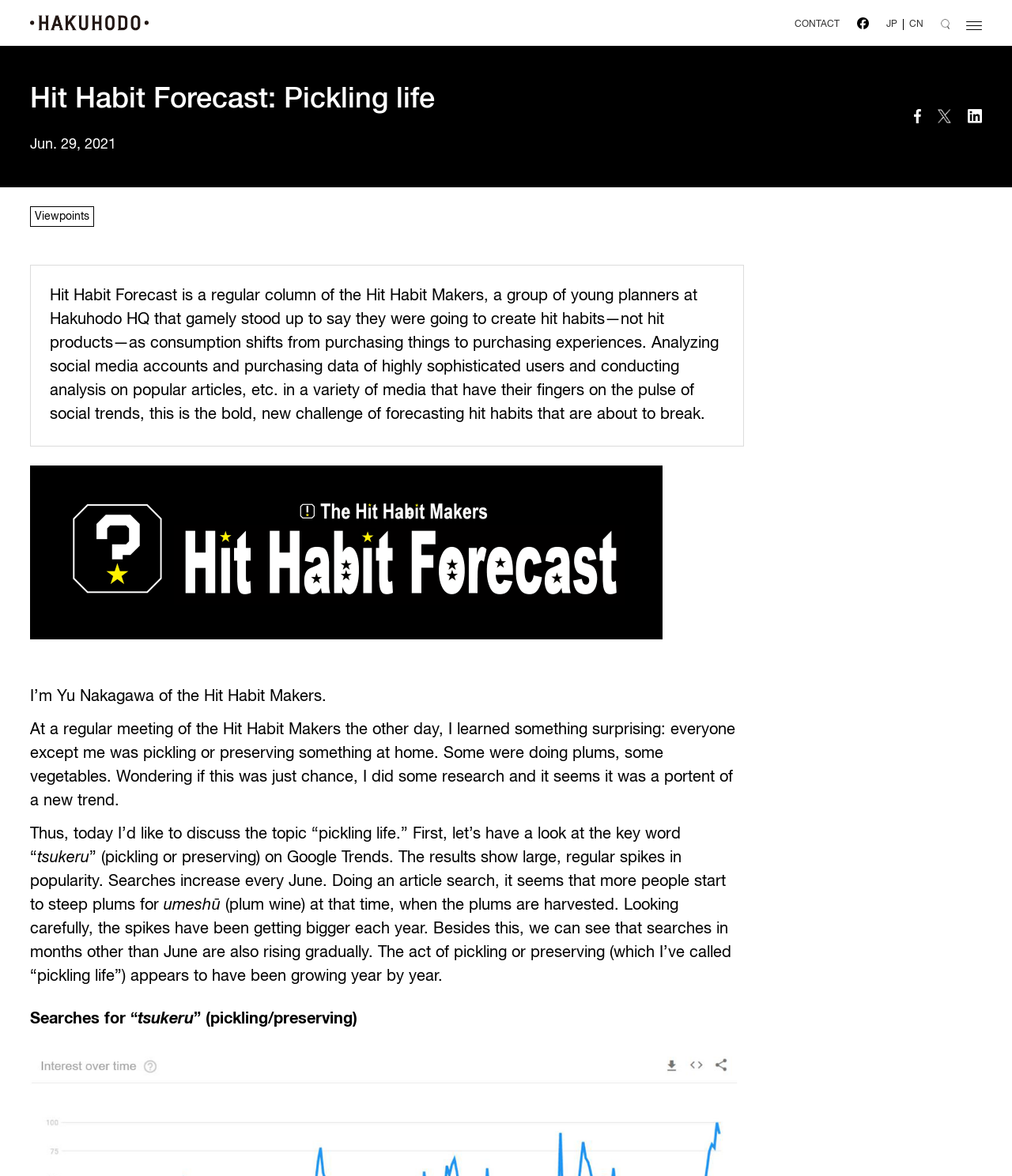What is the purpose of Hit Habit Makers?
Observe the image and answer the question with a one-word or short phrase response.

Forecasting hit habits